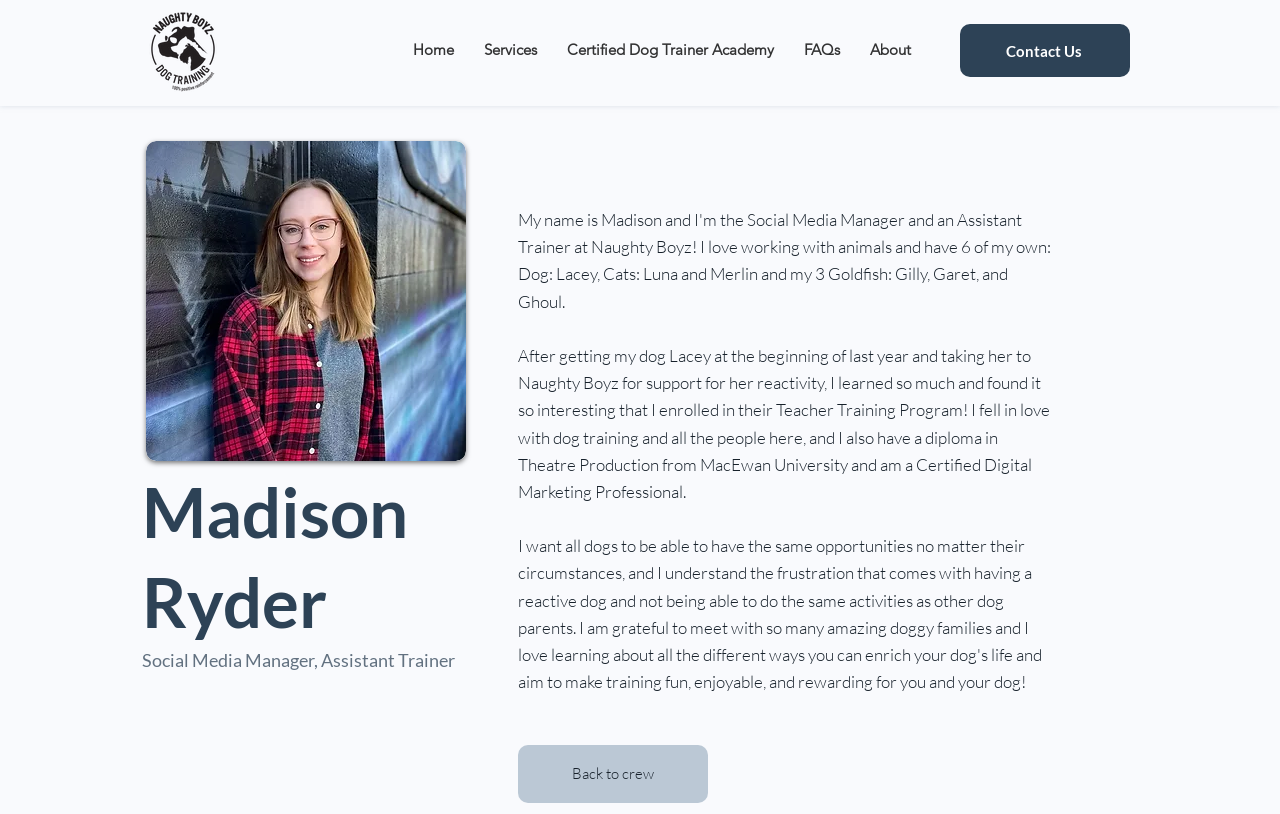Please provide the bounding box coordinate of the region that matches the element description: Certified Dog Trainer Academy. Coordinates should be in the format (top-left x, top-left y, bottom-right x, bottom-right y) and all values should be between 0 and 1.

[0.431, 0.042, 0.616, 0.081]